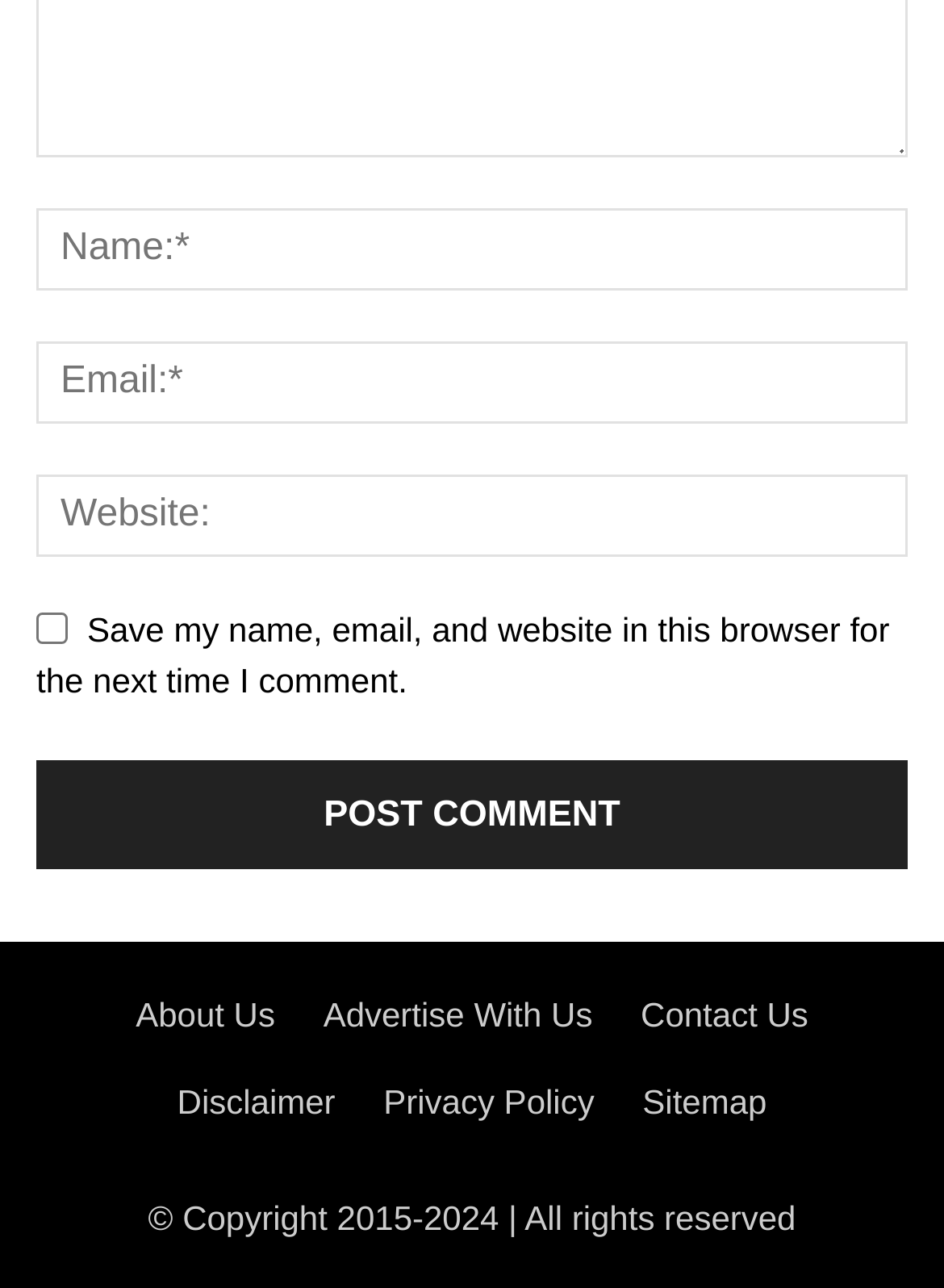Find the bounding box coordinates of the element I should click to carry out the following instruction: "Visit the About Us page".

[0.144, 0.773, 0.291, 0.803]